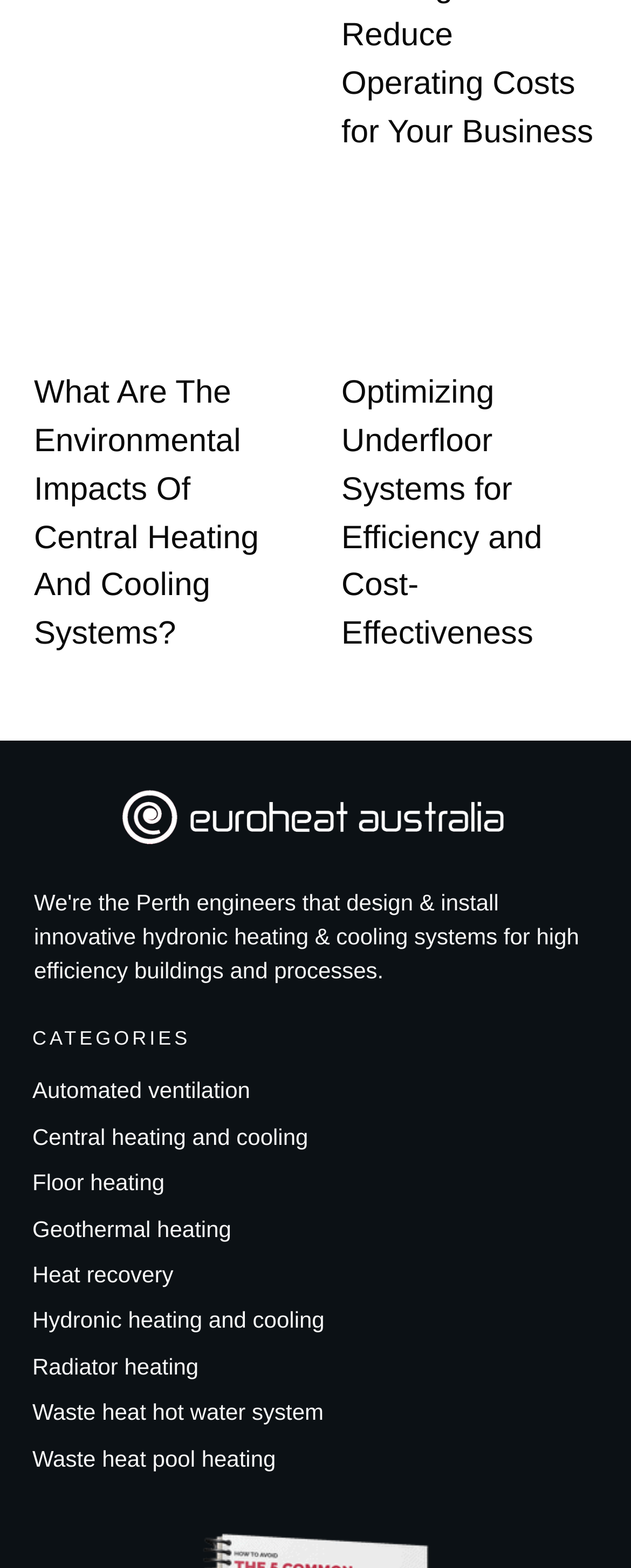Is there a link to 'Optimizing Underfloor Systems'?
Give a one-word or short phrase answer based on the image.

Yes